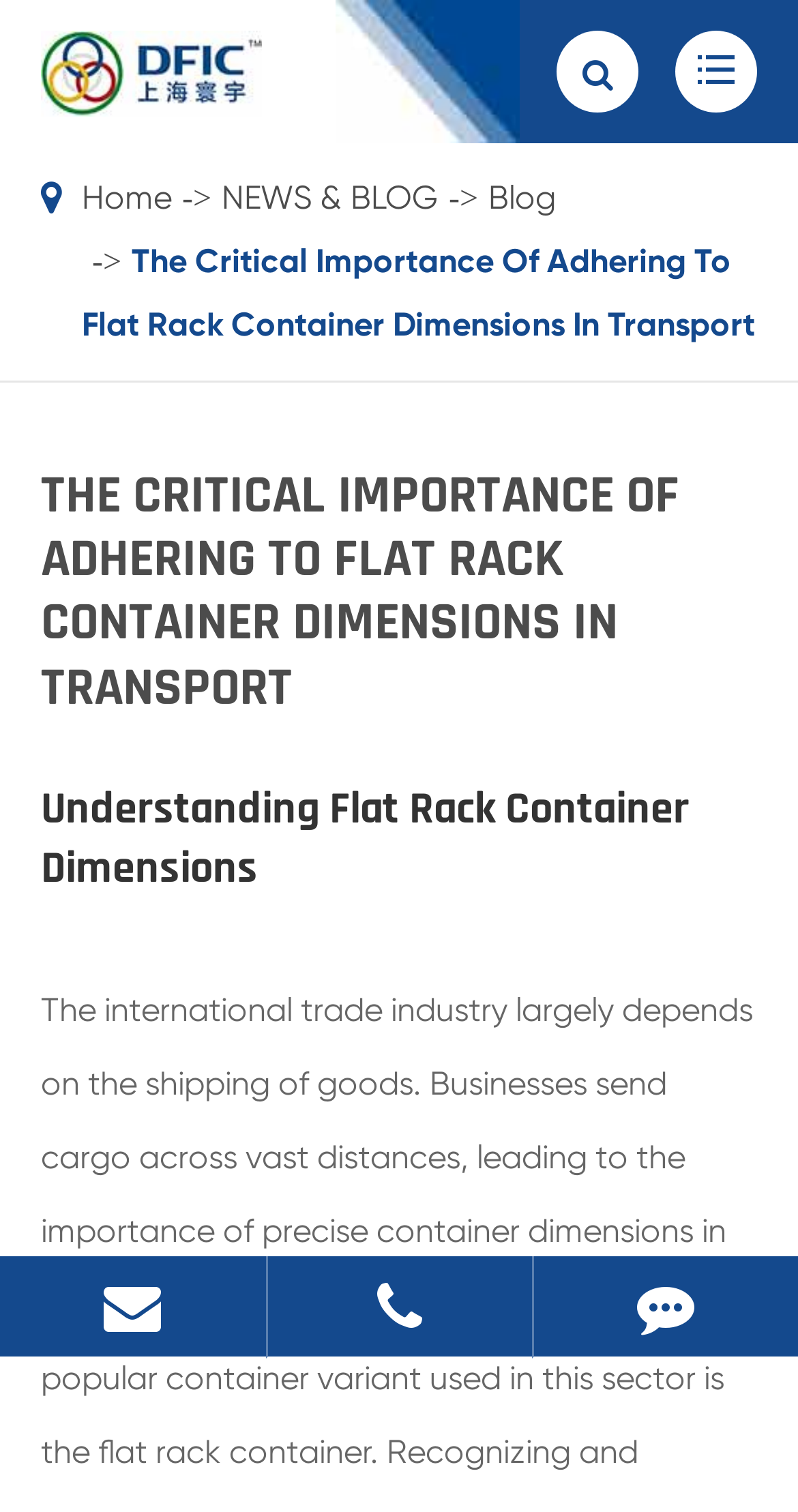Find and provide the bounding box coordinates for the UI element described with: "NEWS & BLOG".

[0.278, 0.118, 0.55, 0.143]